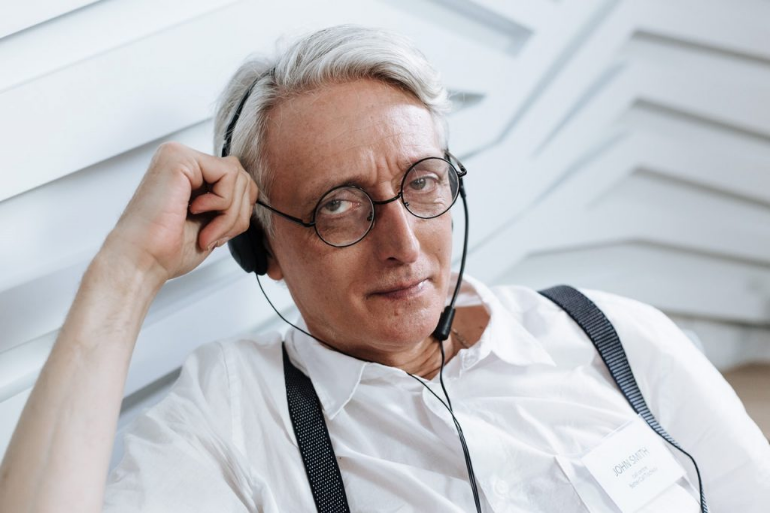Give a one-word or one-phrase response to the question:
What is the man's hair color?

Grey